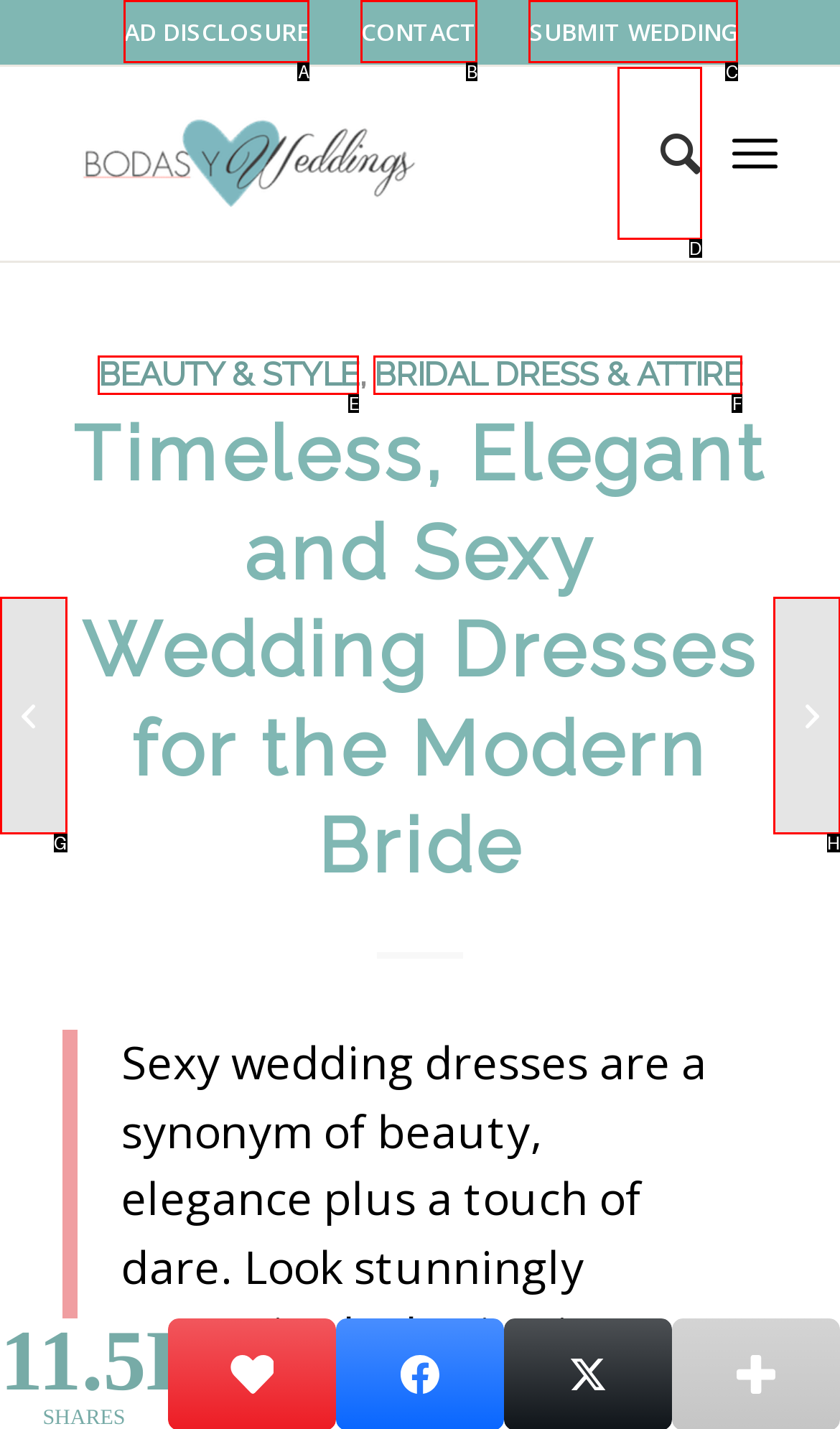Find the HTML element that corresponds to the description: Contact. Indicate your selection by the letter of the appropriate option.

None